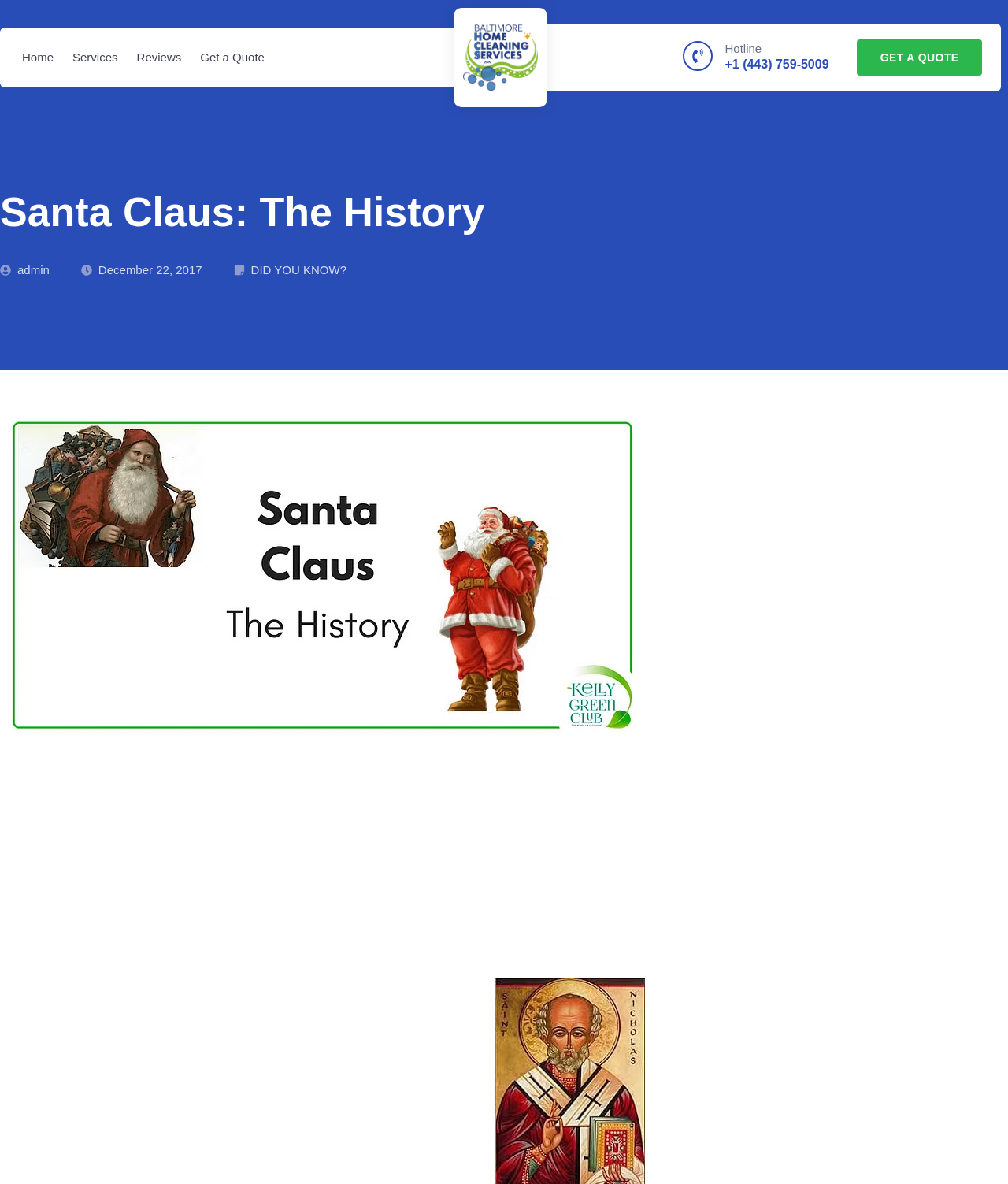Identify the bounding box coordinates for the element you need to click to achieve the following task: "Click the 'Hotline' link". Provide the bounding box coordinates as four float numbers between 0 and 1, in the form [left, top, right, bottom].

[0.719, 0.035, 0.756, 0.047]